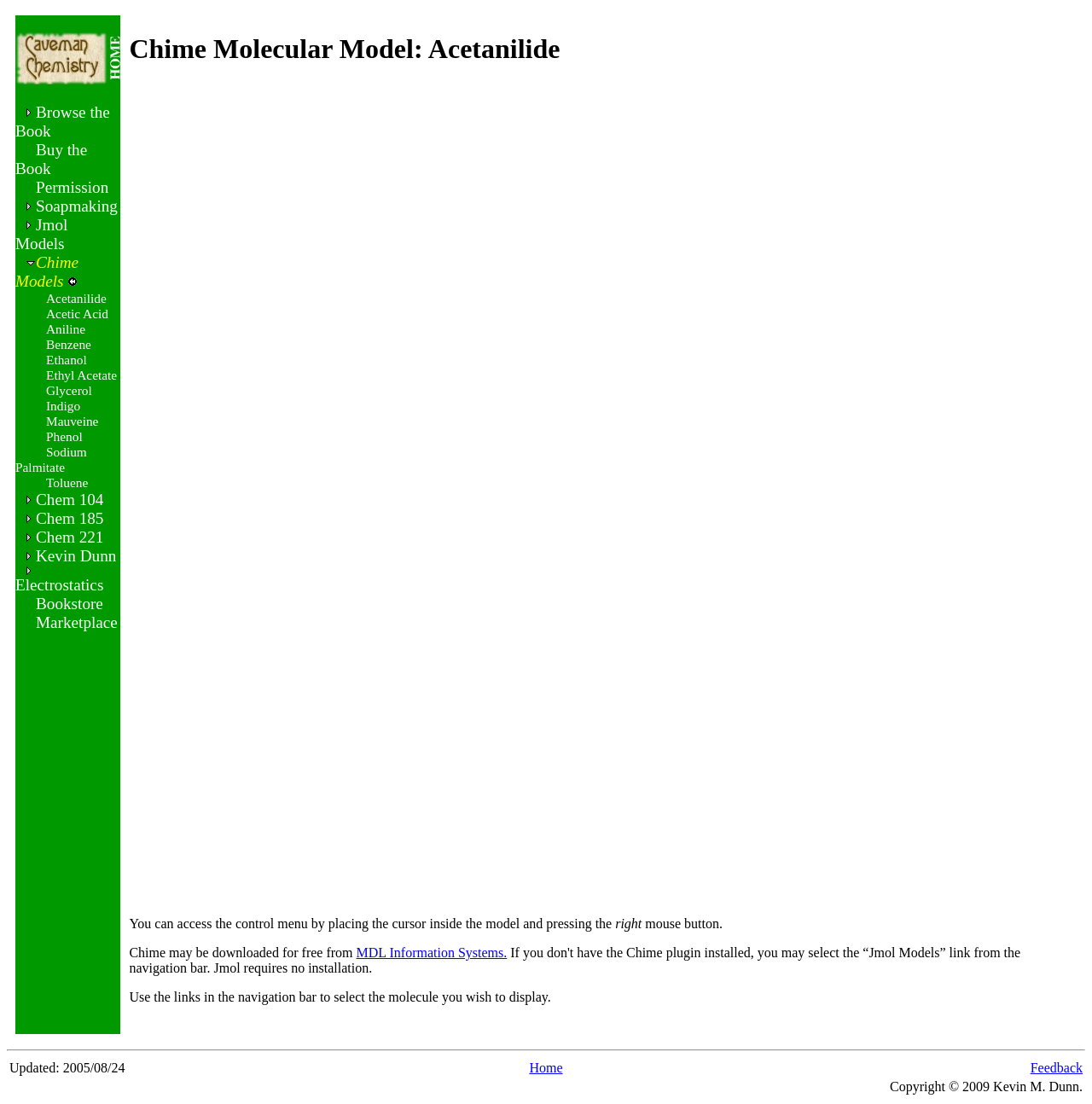Give a detailed overview of the webpage's appearance and contents.

The webpage is a molecular model page for Acetanilide, with a table layout. At the top, there is a row of links and images, including a "Caveman Chemistry" logo, and links to "Browse the Book", "Buy the Book", "Permission", "Soapmaking", "Jmol Models", and "Chime Models". These links are separated by small images of three horizontal lines.

Below this row, there is a list of molecular models, each represented by a link with the name of the molecule, such as "Acetanilide", "Acetic Acid", "Aniline", "Benzene", and so on. These links are also separated by small images of three horizontal lines.

The molecular models are listed in a single column, taking up most of the page. There are 14 molecular models in total, each with a link to its respective page. The links are evenly spaced and aligned to the left, with a small gap between each link.

There are no images or other content on the page besides the links and the small separator images. The overall layout is simple and easy to navigate, with a clear focus on providing access to the molecular models.